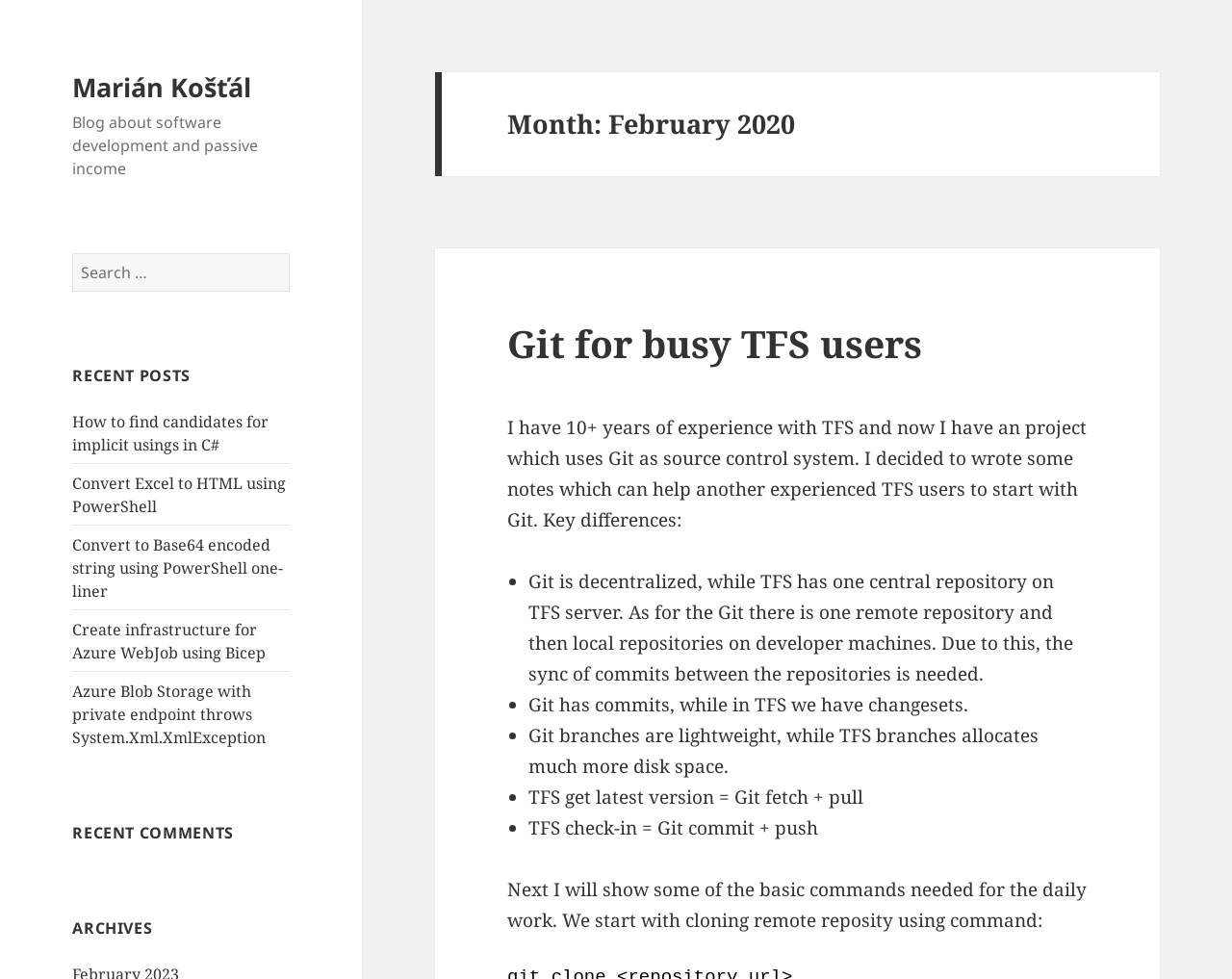Describe all the visual and textual components of the webpage comprehensively.

This webpage is a blog about software development and passive income, written by Marián Košťál. At the top, there is a link to the author's name, followed by a brief description of the blog. Below this, there is a search bar with a "Search" button. 

The main content of the page is divided into sections. The first section is titled "RECENT POSTS" and lists five links to recent blog posts, including "How to find candidates for implicit usings in C#" and "Create infrastructure for Azure WebJob using Bicep". 

The next section is titled "RECENT COMMENTS", but it does not contain any comments. This is followed by an "ARCHIVES" section. 

On the right side of the page, there is a header section that displays the current month, February 2020. Below this, there is a heading "Git for busy TFS users" followed by a link to the same article. The article itself is a tutorial for TFS users who want to learn Git, and it explains the key differences between the two systems, including decentralization, commits, and branching. The article is divided into sections using bullet points, and it provides examples of Git commands for daily work.